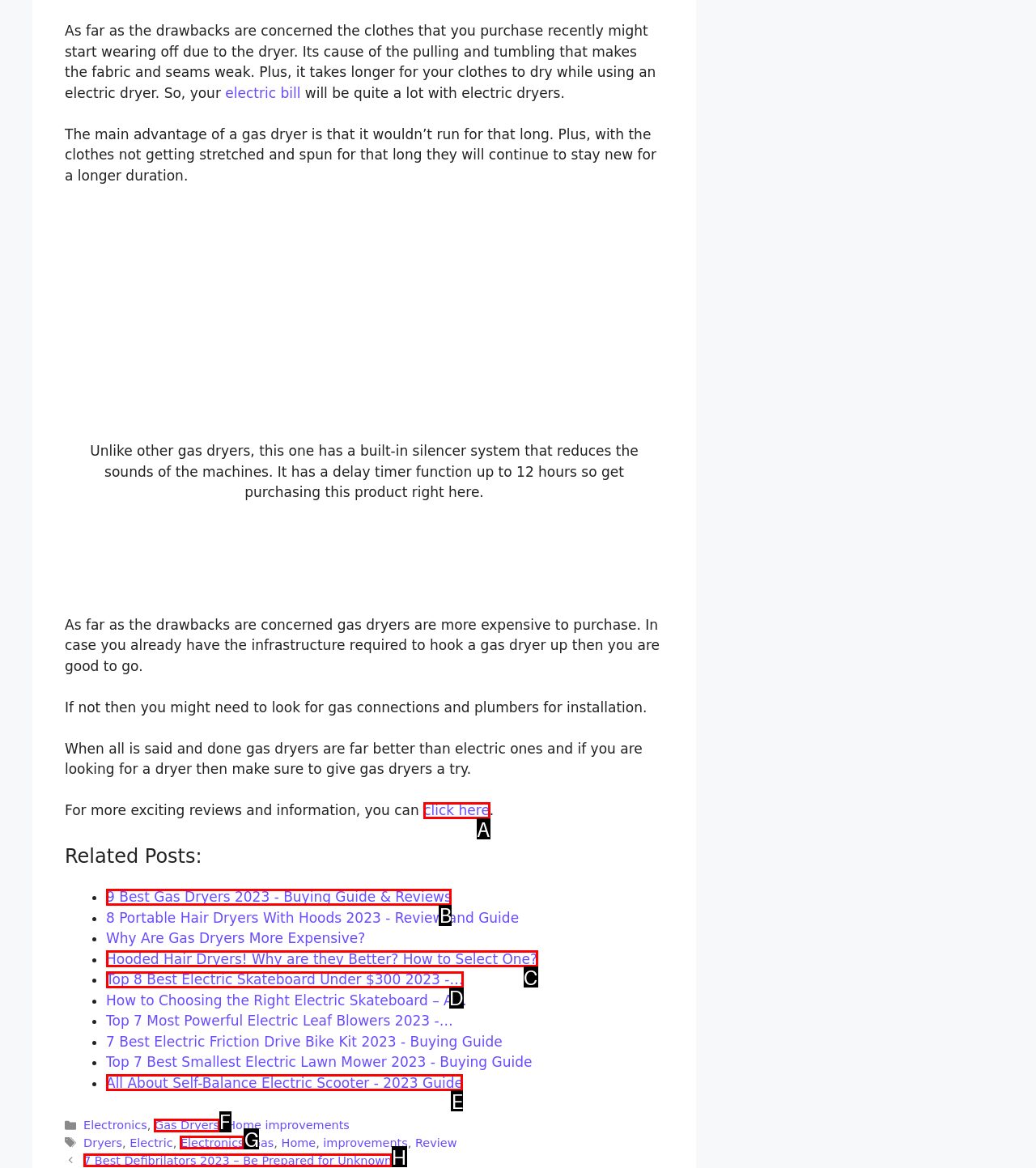Please indicate which HTML element to click in order to fulfill the following task: click the link to read more reviews and information Respond with the letter of the chosen option.

A